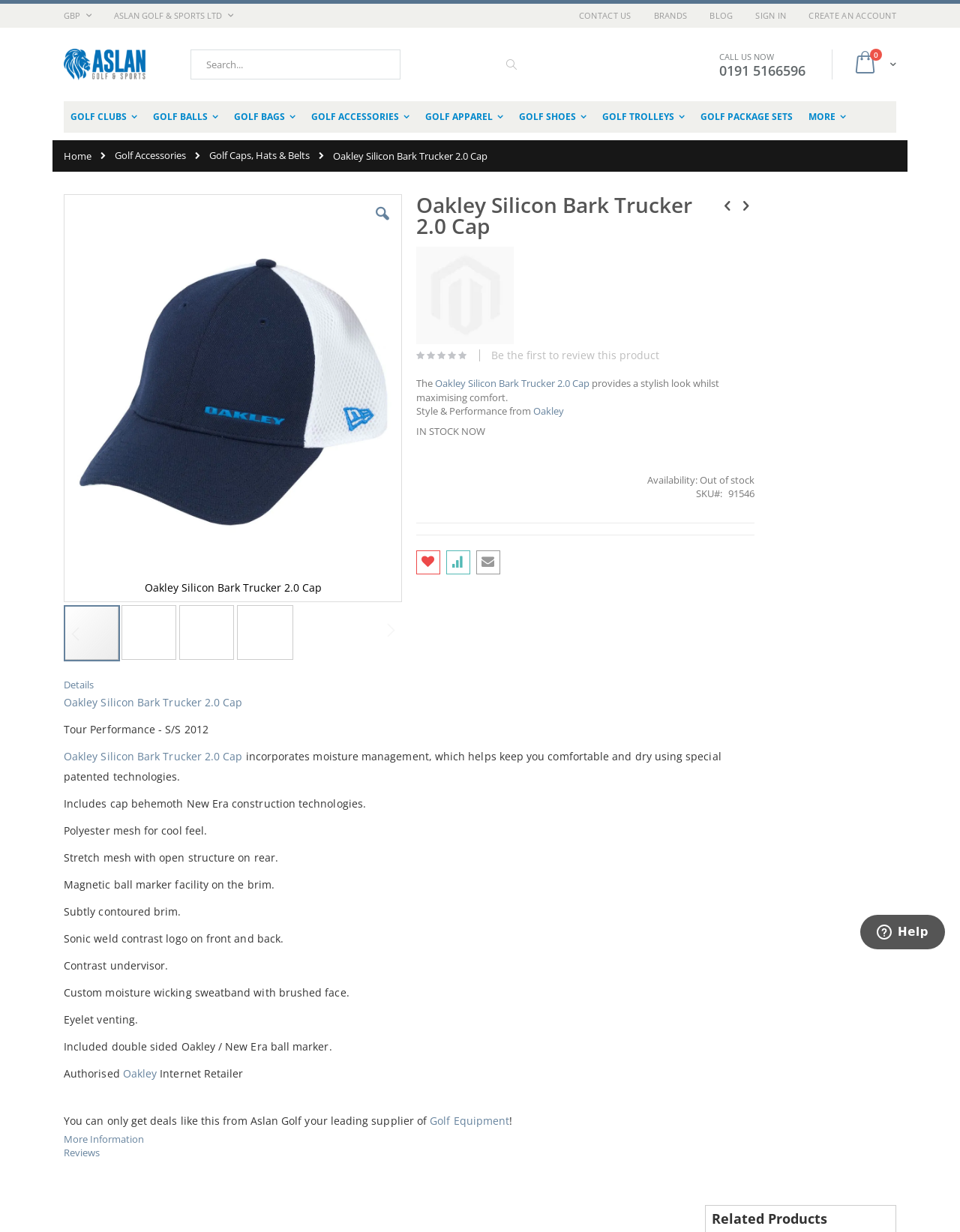Identify the bounding box coordinates for the element you need to click to achieve the following task: "View product details". Provide the bounding box coordinates as four float numbers between 0 and 1, in the form [left, top, right, bottom].

[0.066, 0.551, 0.717, 0.562]